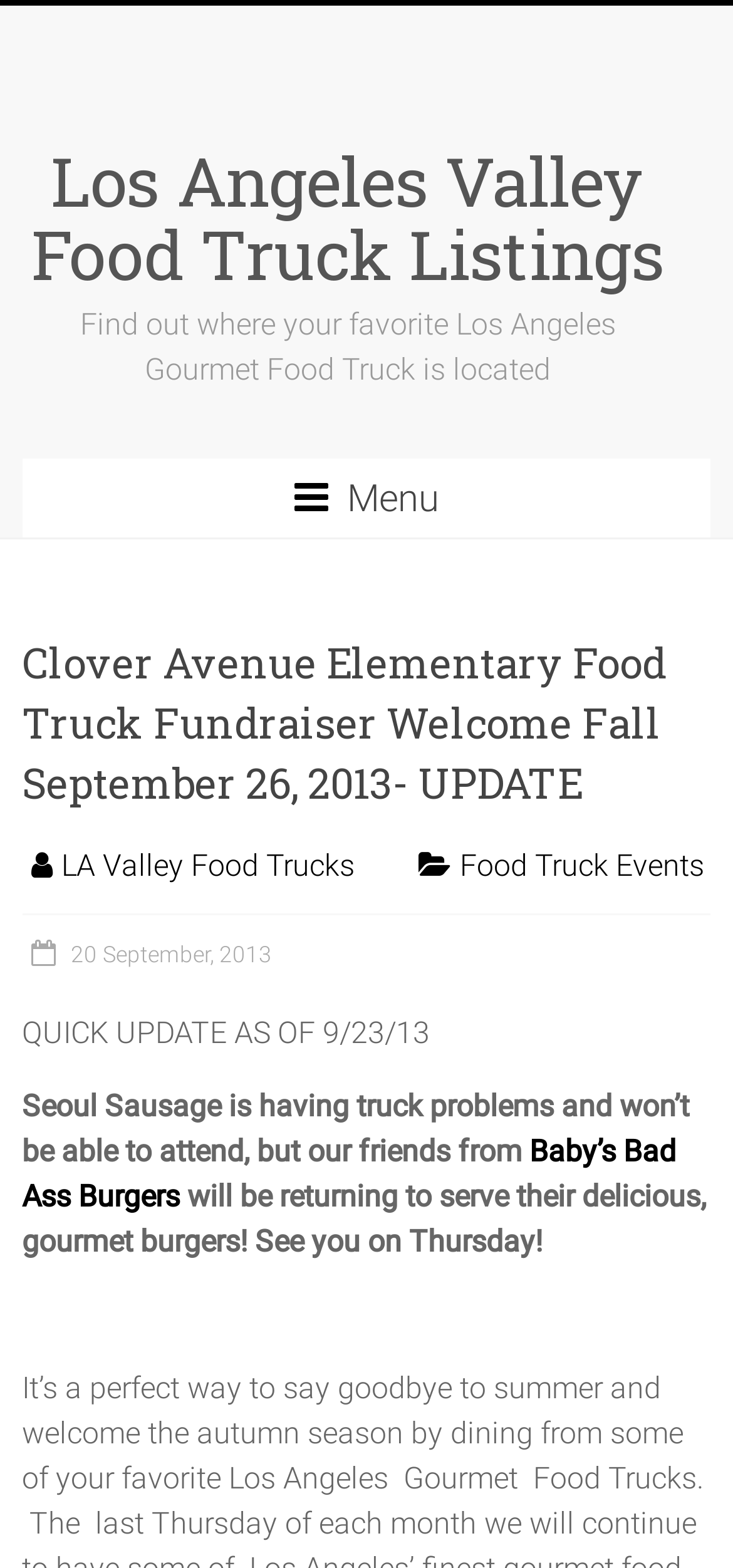Provide an in-depth caption for the contents of the webpage.

The webpage appears to be an event page for a food truck fundraiser at Clover Avenue Elementary on September 26, 2013. At the top, there is a heading that reads "Los Angeles Valley Food Truck Listings" with a link to the same title. Below this, there is a brief description that says "Find out where your favorite Los Angeles Gourmet Food Truck is located".

On the left side, there is a menu section with a heading that contains a hamburger icon. Within this section, there is a subheading that reads "Clover Avenue Elementary Food Truck Fundraiser Welcome Fall September 26, 2013- UPDATE". Below this, there are three links: "LA Valley Food Trucks", "Food Truck Events", and a link with a calendar icon and the date "20 September, 2013".

On the right side, there is a section with a quick update as of September 23, 2013. The update announces that Seoul Sausage will not be attending the event due to truck problems, but Baby's Bad Ass Burgers will be returning to serve their gourmet burgers. There is a link to Baby's Bad Ass Burgers within the update.